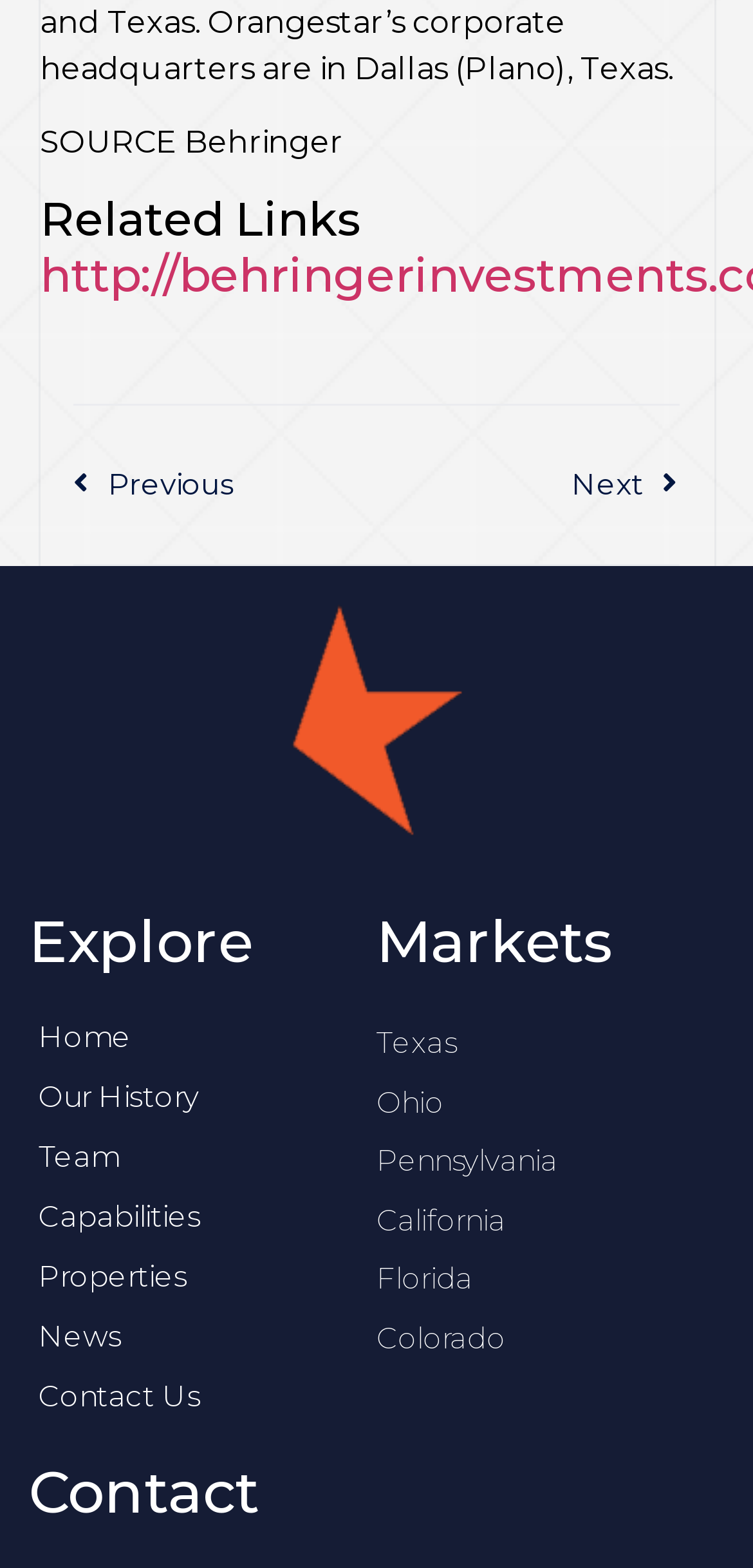How many states are listed on the webpage?
From the screenshot, provide a brief answer in one word or phrase.

6